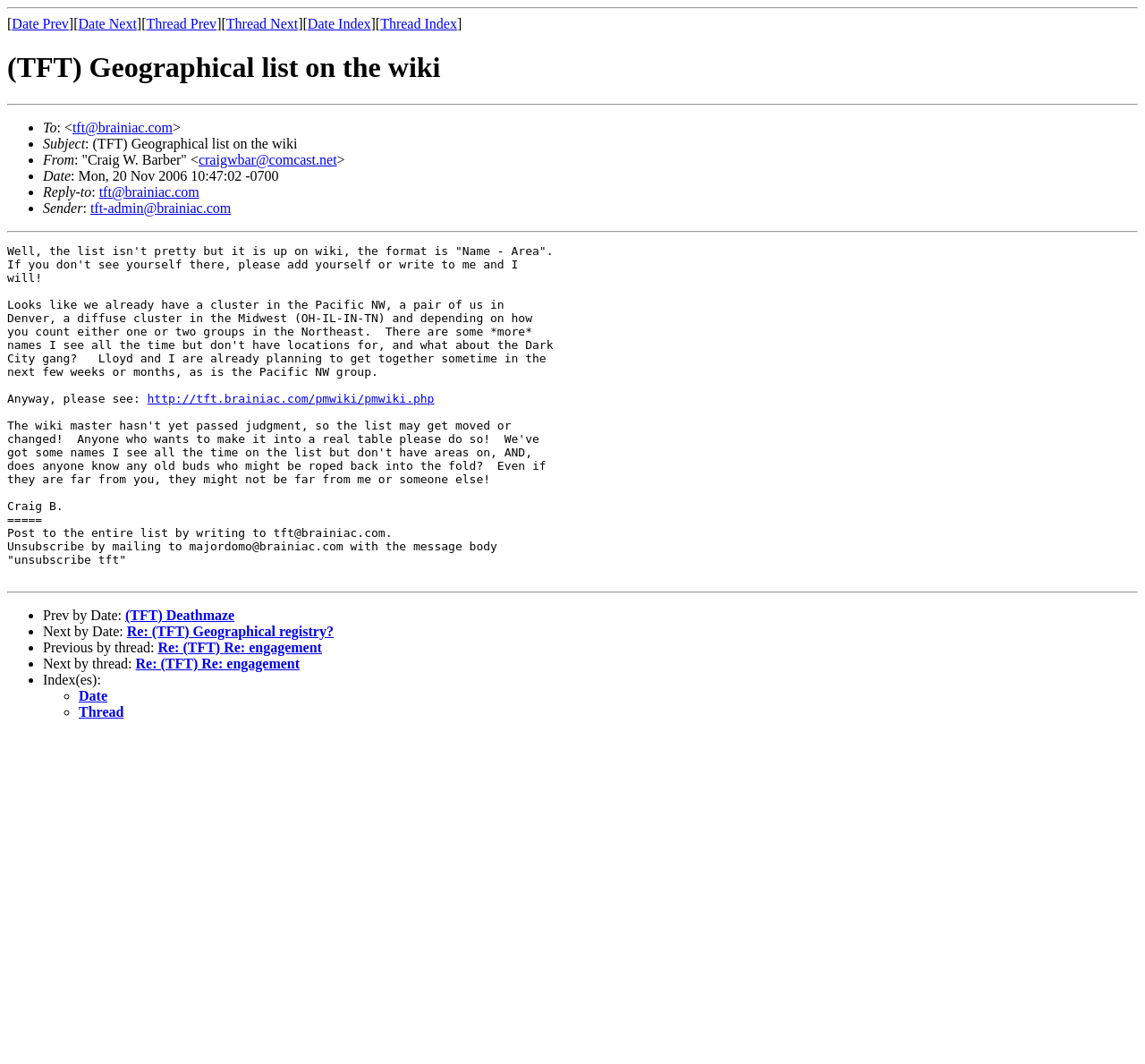Pinpoint the bounding box coordinates of the area that must be clicked to complete this instruction: "Click on 'Re: (TFT) Geographical registry?'".

[0.111, 0.586, 0.291, 0.6]